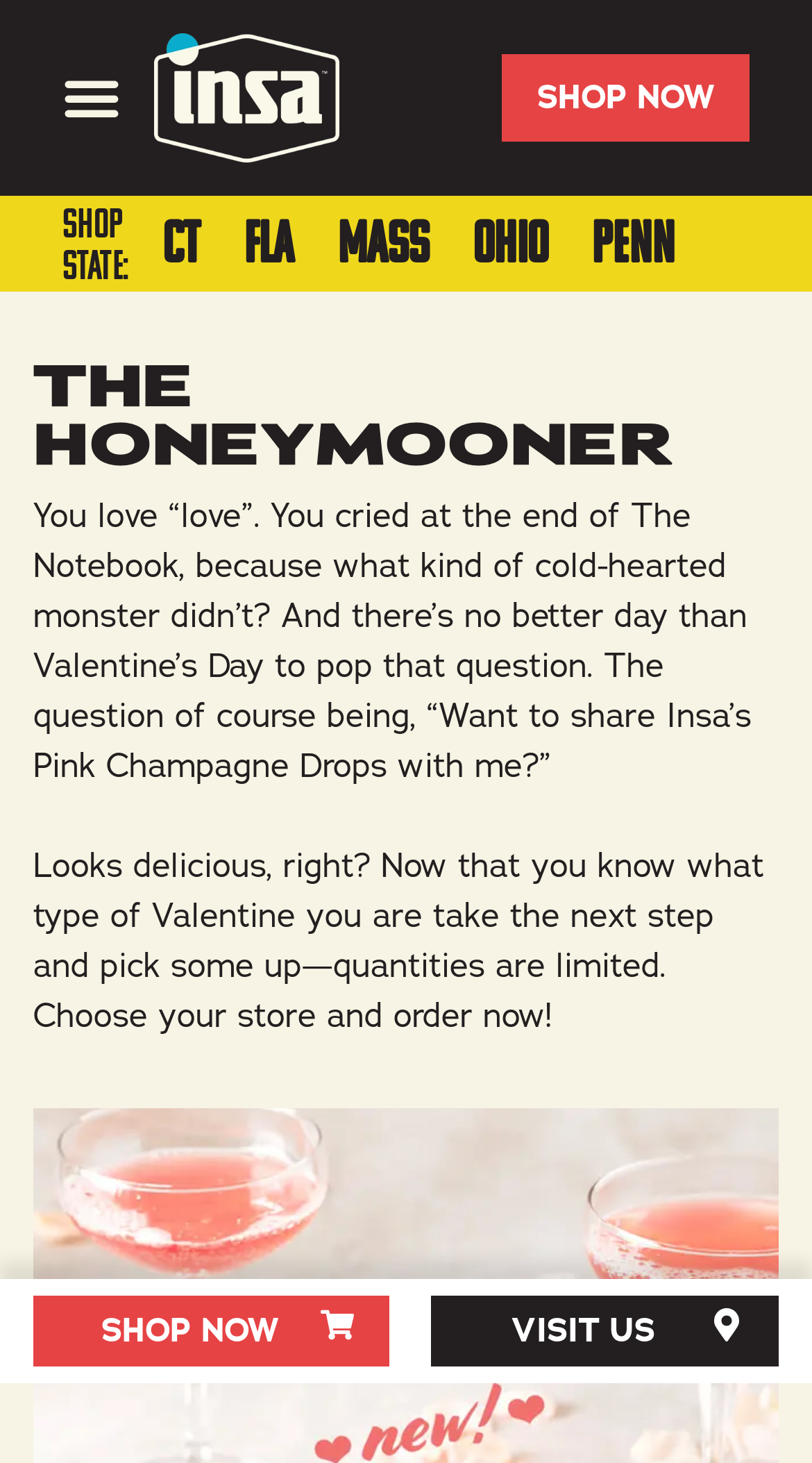Find the bounding box coordinates for the HTML element specified by: "Ohio".

[0.582, 0.14, 0.674, 0.199]